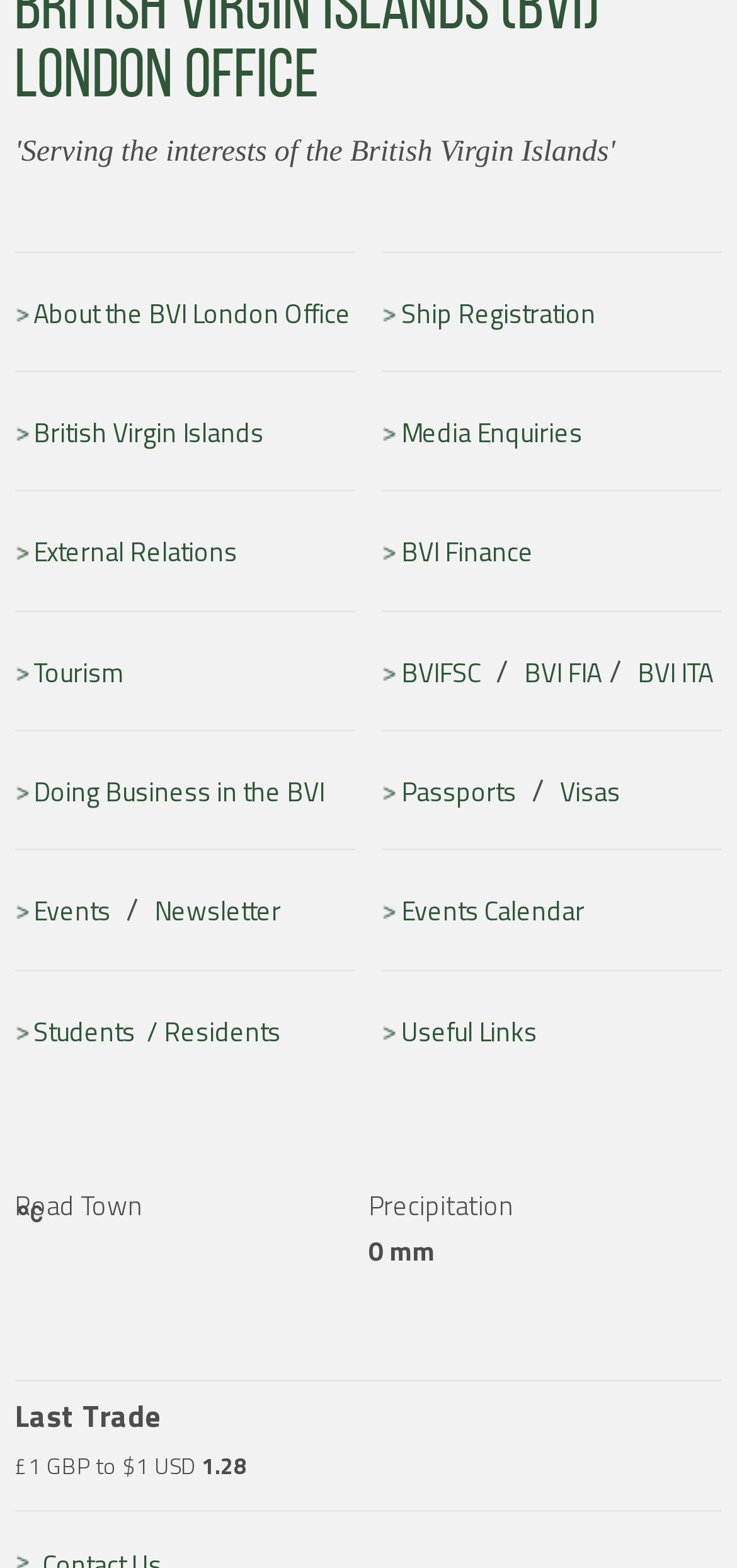Identify the bounding box coordinates for the element you need to click to achieve the following task: "Get information about British Virgin Islands". The coordinates must be four float values ranging from 0 to 1, formatted as [left, top, right, bottom].

[0.02, 0.266, 0.358, 0.286]